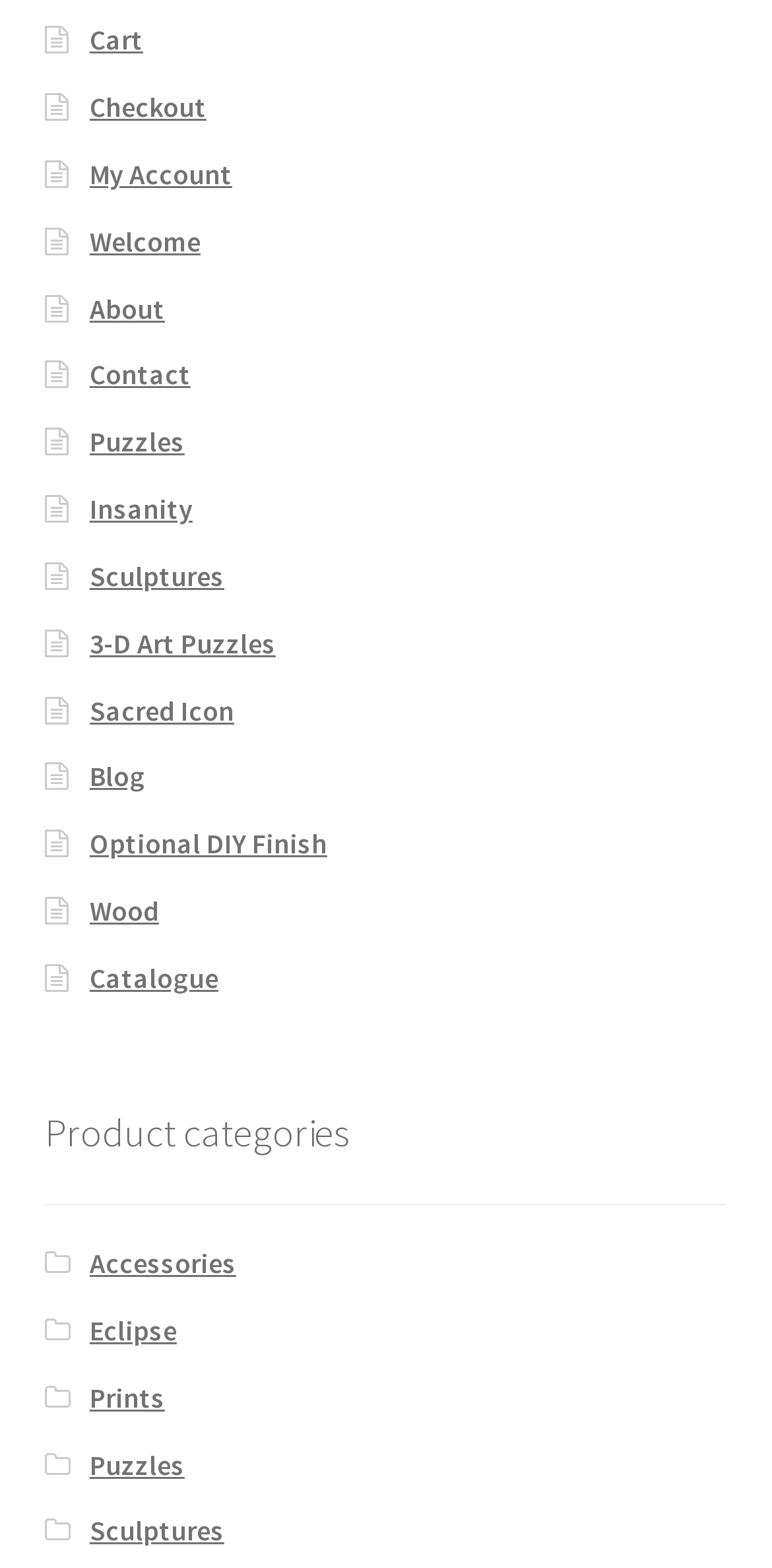Determine the bounding box coordinates of the region I should click to achieve the following instruction: "Read the blog". Ensure the bounding box coordinates are four float numbers between 0 and 1, i.e., [left, top, right, bottom].

[0.116, 0.484, 0.188, 0.507]